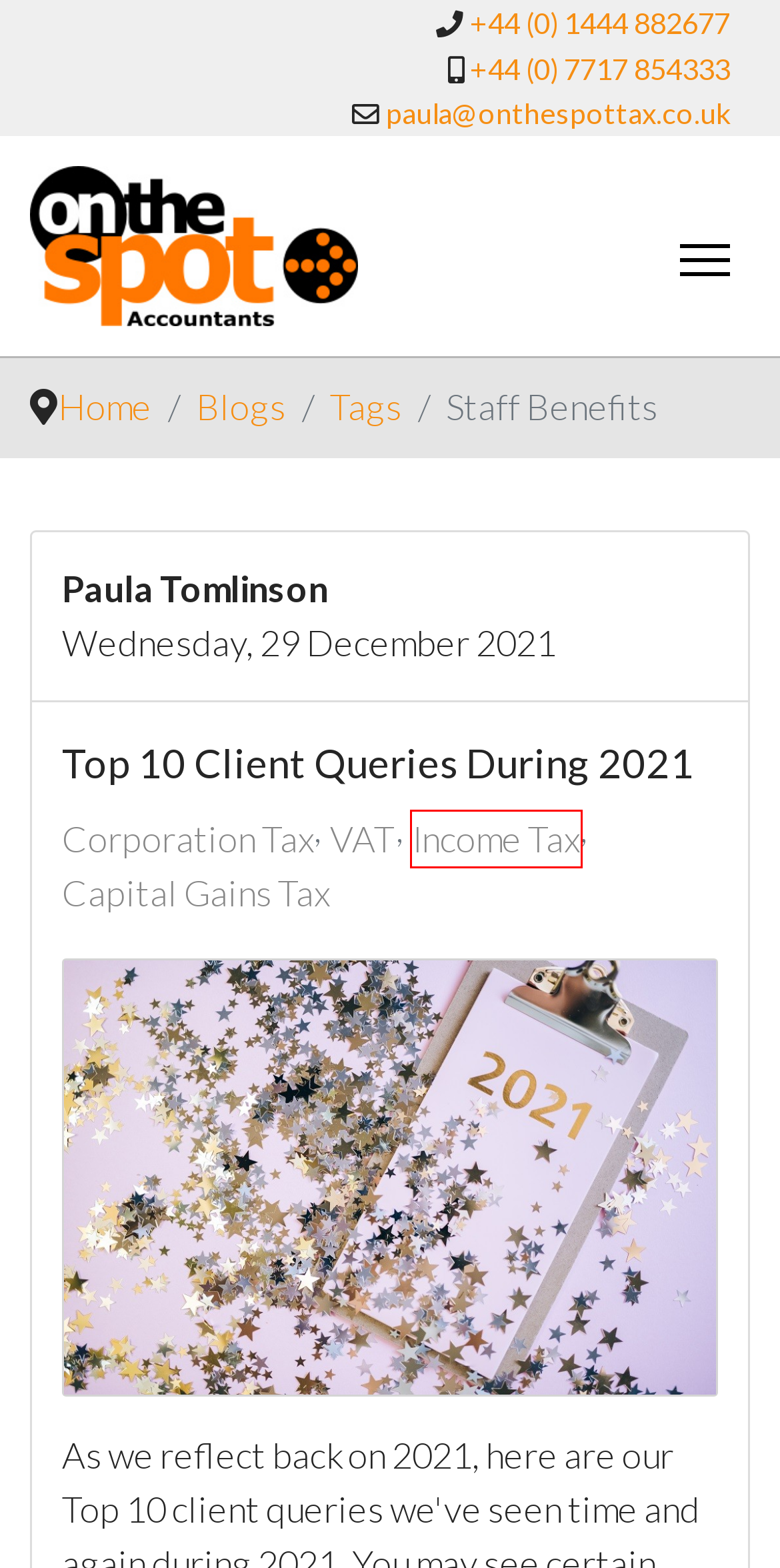Given a screenshot of a webpage with a red rectangle bounding box around a UI element, select the best matching webpage description for the new webpage that appears after clicking the highlighted element. The candidate descriptions are:
A. Corporation Tax - Blog
B. Working Tax Credits - Blog
C. VAT - Blog
D. Capital Gains Tax - Blog
E. National Insurance - Blog
F. Income Tax - Blog
G. - Blog
H. Blog - Blog

F